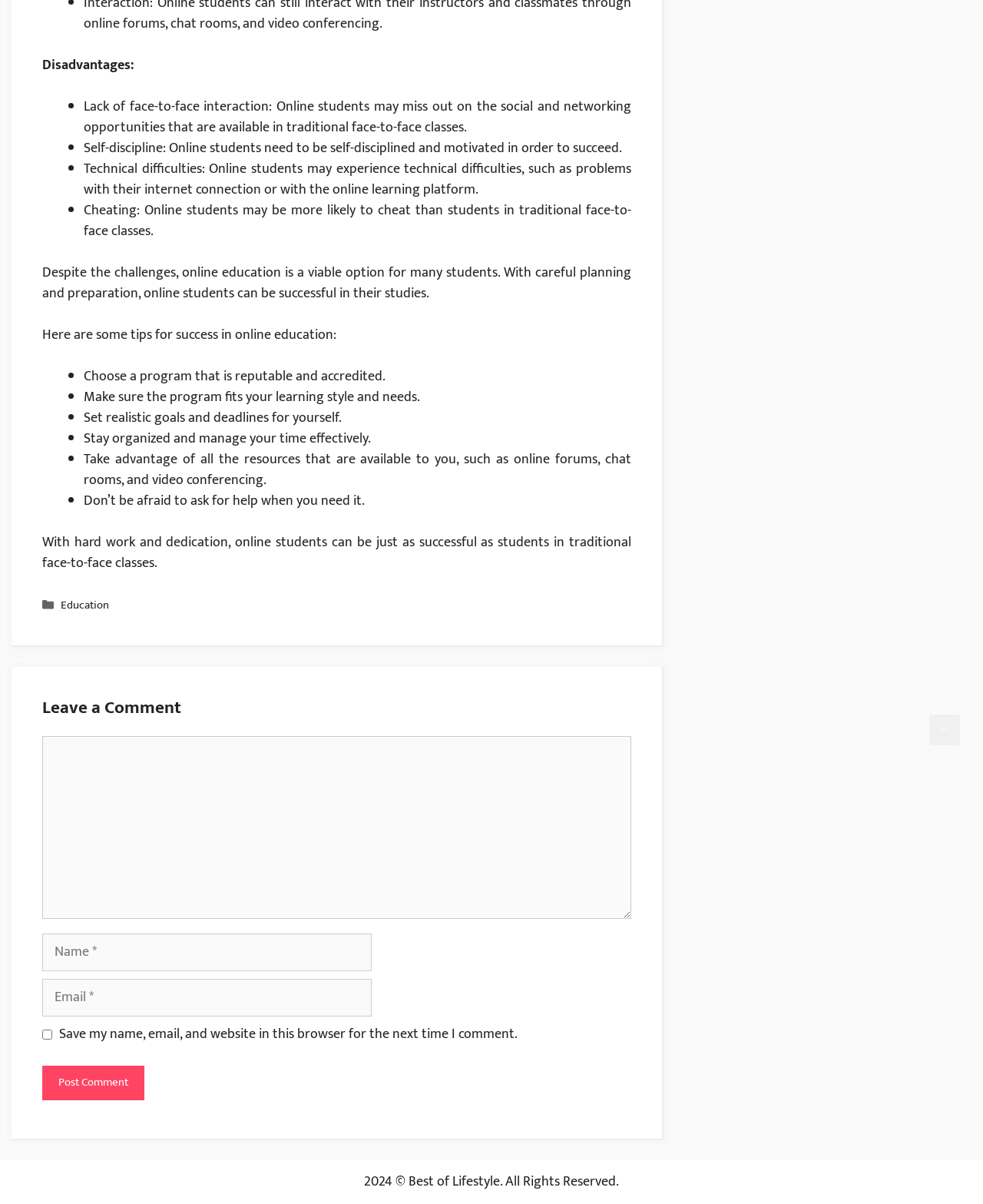Please give a one-word or short phrase response to the following question: 
What is the name of the website?

Best of Lifestyle